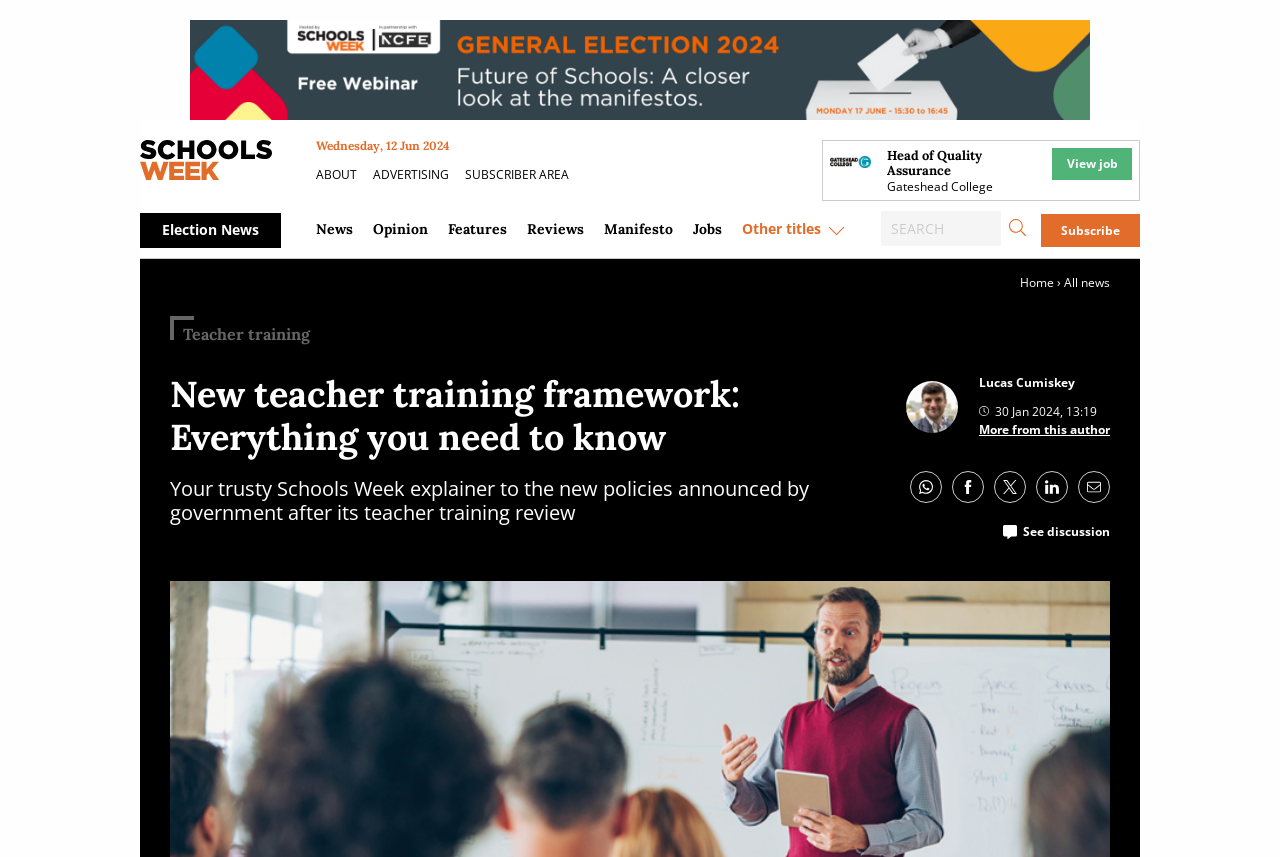Extract the top-level heading from the webpage and provide its text.

New teacher training framework: Everything you need to know